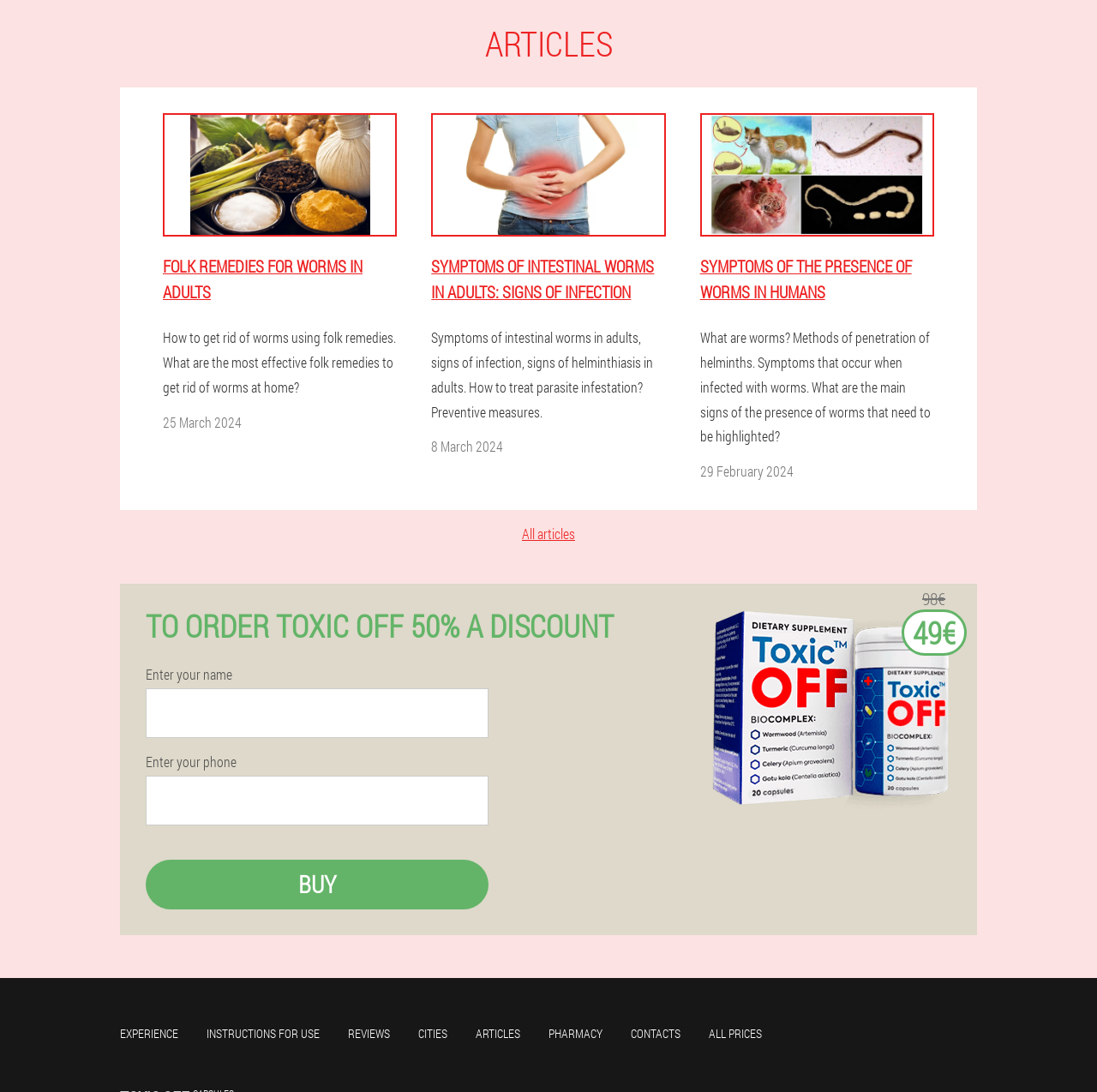From the webpage screenshot, predict the bounding box coordinates (top-left x, top-left y, bottom-right x, bottom-right y) for the UI element described here: Contacts

[0.575, 0.939, 0.62, 0.954]